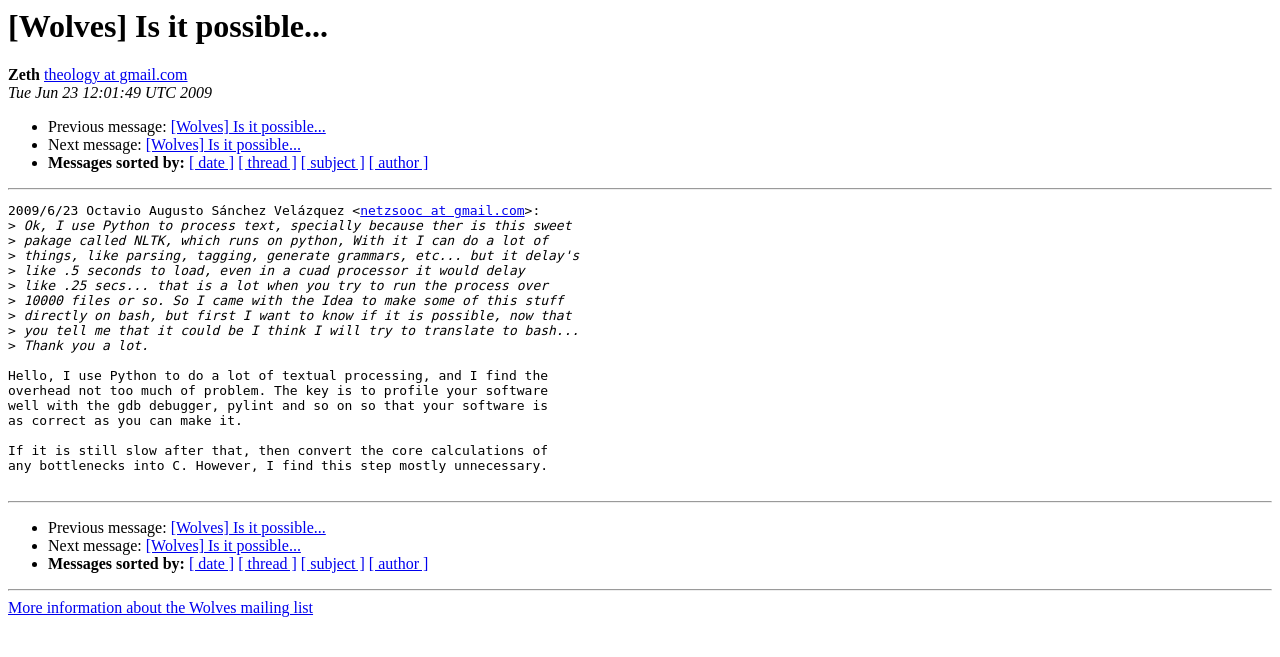Respond to the following question using a concise word or phrase: 
How many links are there in the 'Messages sorted by' section?

4